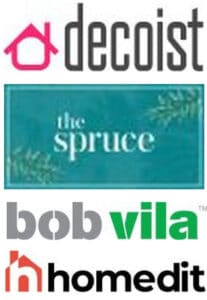Please answer the following question using a single word or phrase: 
What do the brands in the image provide?

Expert advice, innovative ideas, creative solutions